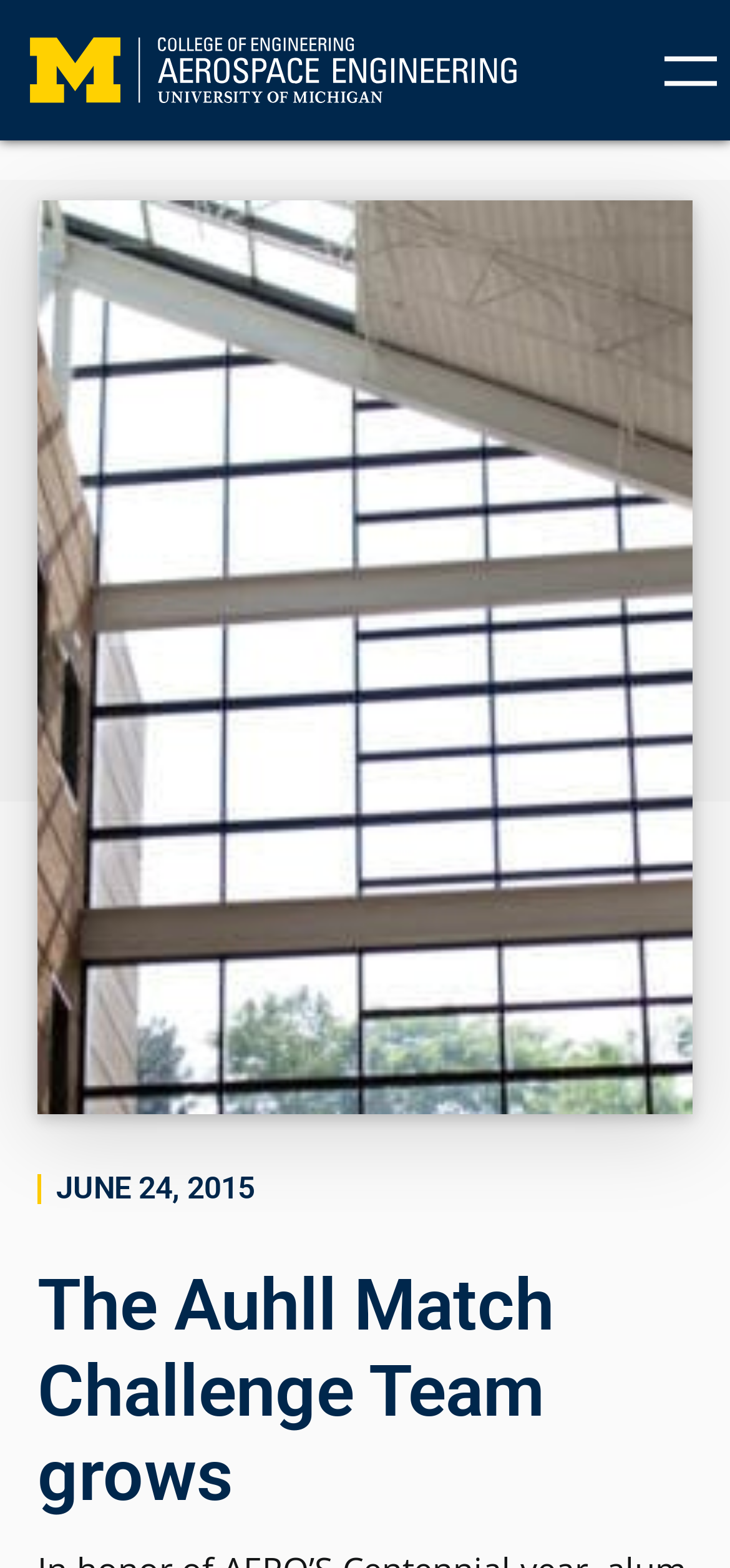Provide a short answer to the following question with just one word or phrase: What type of element is used to display the menu?

button